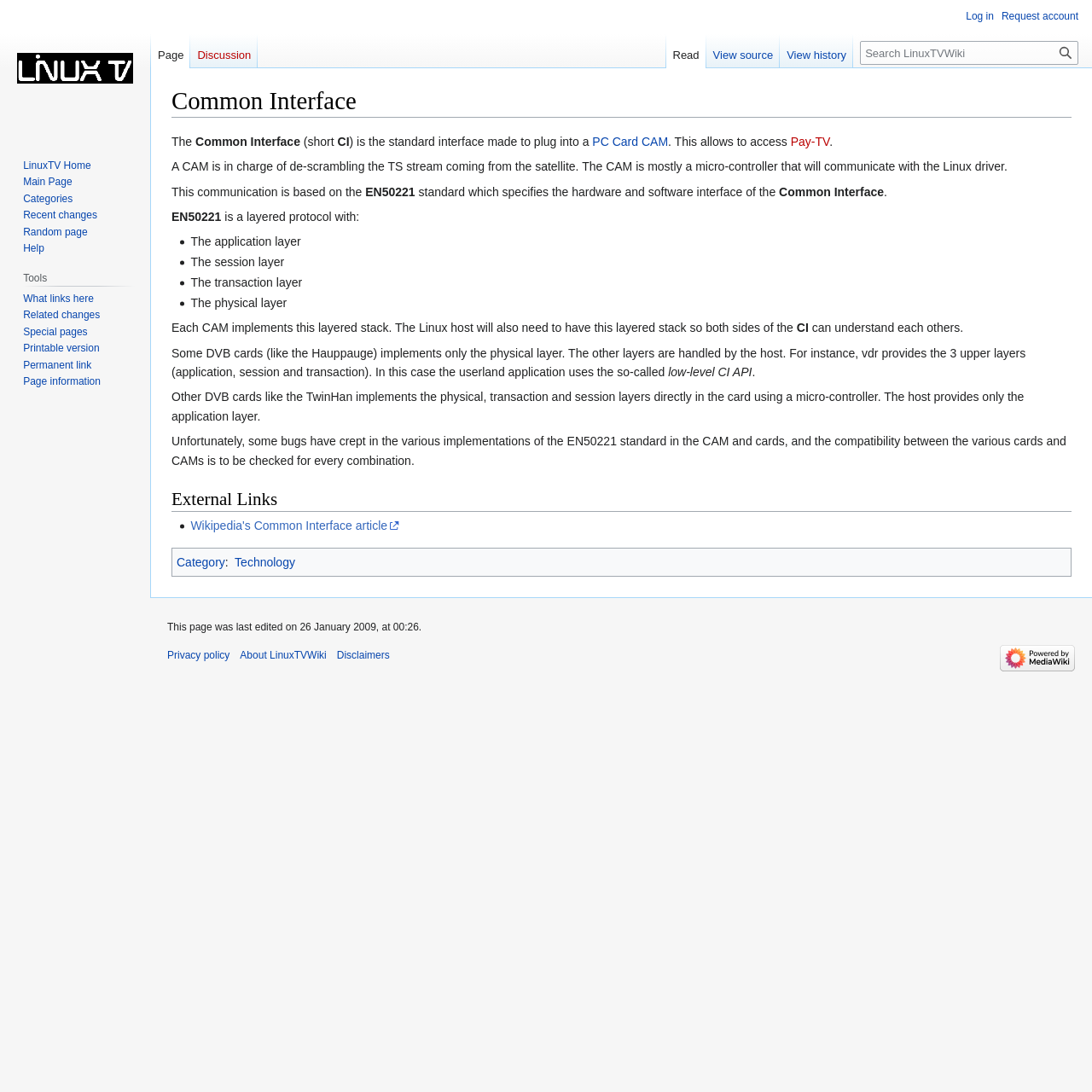What is the standard interface made to plug into a PC Card?
We need a detailed and exhaustive answer to the question. Please elaborate.

Based on the webpage content, it is mentioned that 'The Common Interface (short CI) is the standard interface made to plug into a PC Card.'